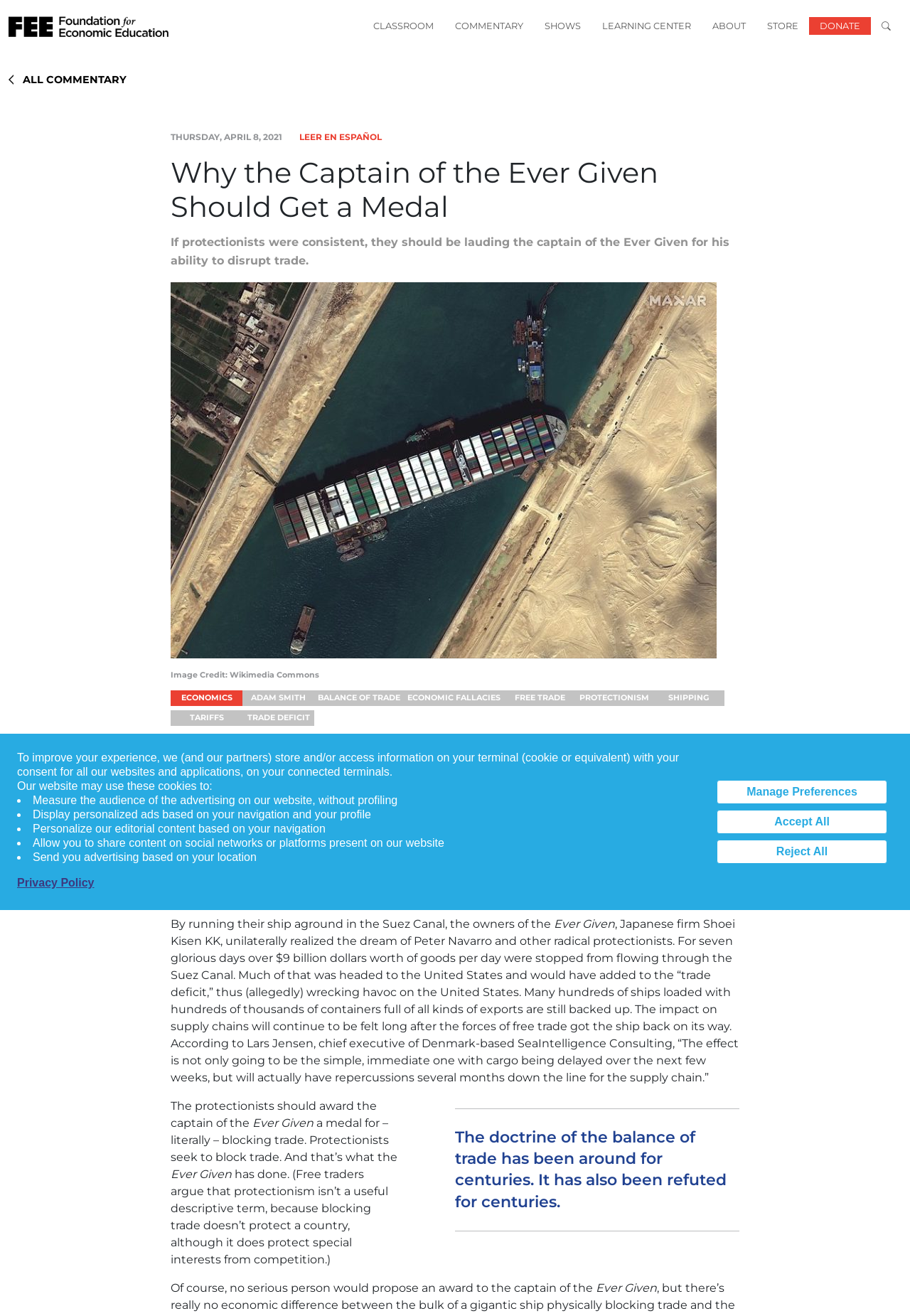Generate a thorough description of the webpage.

The webpage is an opinion article titled "Why the Captain of the Ever Given Should Get a Medal." At the top, there is a cookie consent banner that takes up about half of the screen, with a description of how the website uses cookies and options to manage preferences, accept all, or reject all. Below the banner, there is a link to skip to the main content.

The main content area has a header section with links to various sections of the website, including Classroom, Commentary, Shows, Learning Center, About, Store, and Donate. There is also a search icon on the right side.

Below the header, there is a title section with the article title, "Why the Captain of the Ever Given Should Get a Medal," and a subtitle that reads, "If protectionists were consistent, they should be lauding the captain of the Ever Given for his ability to disrupt trade." The title section also includes a date, "Thursday, April 8, 2021," and a link to read the article in Spanish.

The article itself is divided into several sections. The first section has a heading that reads, "ECONOMICS," and includes links to related topics such as Adam Smith, Balance of Trade, Economic Fallacies, Free Trade, Protectionism, Shipping, and Tariffs. Below this section, there is an image with a caption that reads, "Image Credit: Wikimedia Commons."

The main article text is divided into several paragraphs, with the first paragraph discussing the achievement of the captain of the Ever Given in blocking the flow of goods through the Suez Canal. The text is accompanied by a photo of the author, Tom G. Palmer, with a link to his profile.

The article continues to discuss the impact of the ship's blockage on supply chains and the trade deficit, with quotes from experts and references to the doctrine of the balance of trade. The tone of the article is satirical, arguing that protectionists should award the captain of the Ever Given a medal for blocking trade.

Throughout the article, there are several links to related topics and references, as well as a separator line that divides the sections. The article concludes with a final paragraph that summarizes the author's argument.